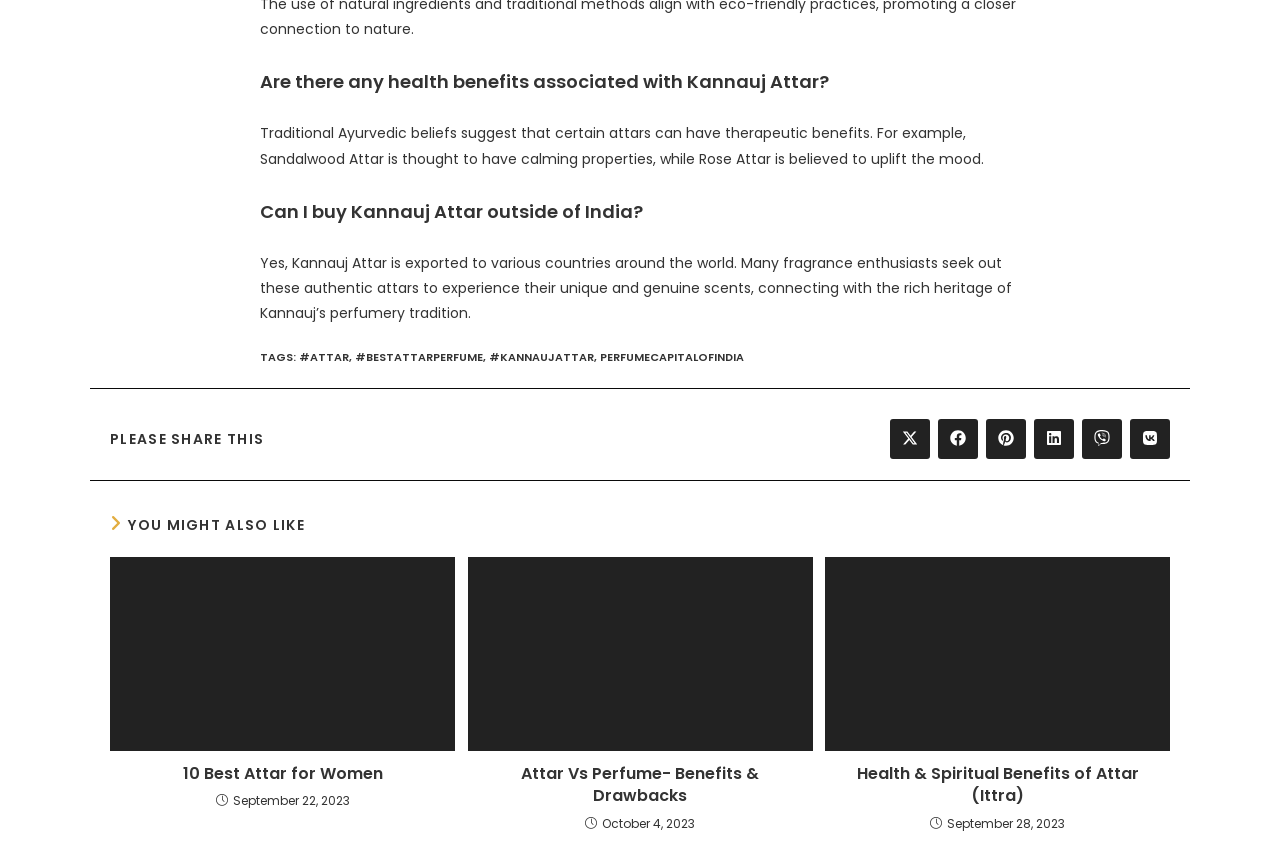Refer to the image and provide an in-depth answer to the question:
When was the article 'Attar Vs Perfume- Benefits & Drawbacks' published?

The webpage shows the publication date of the article 'Attar Vs Perfume- Benefits & Drawbacks' as October 4, 2023, which can be found in the time element associated with the article.